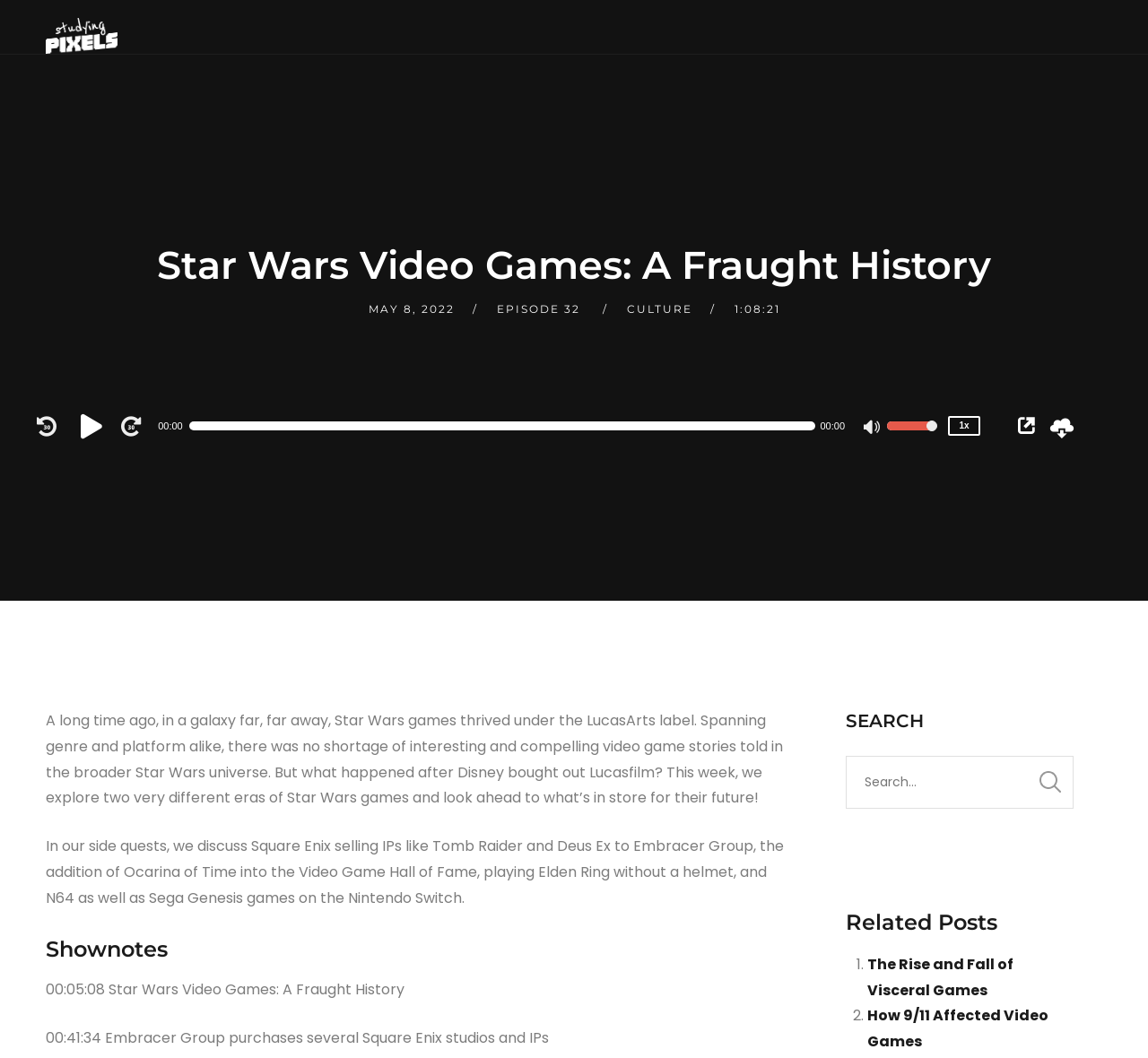Can you specify the bounding box coordinates of the area that needs to be clicked to fulfill the following instruction: "Mute the audio"?

[0.752, 0.397, 0.768, 0.414]